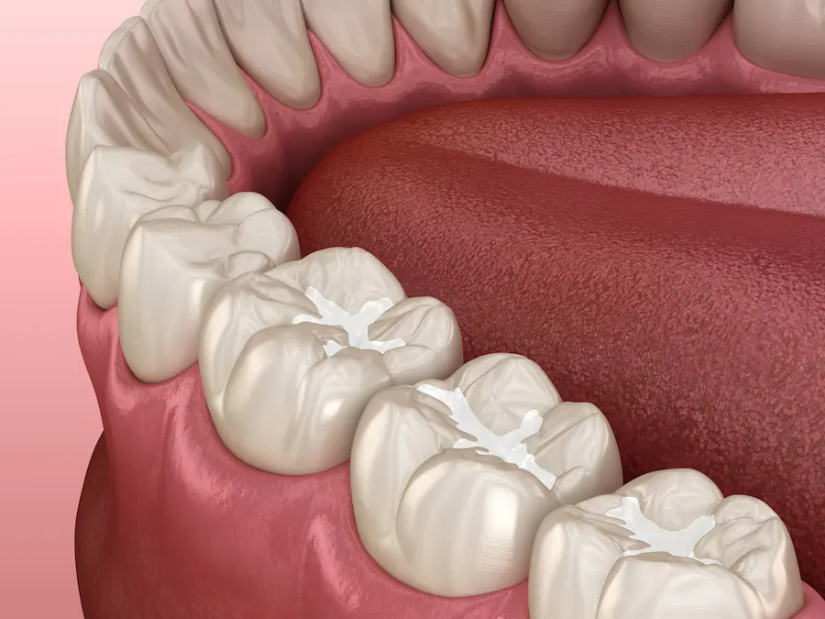Based on the image, provide a detailed response to the question:
What is the target audience for this educational tool?

The image serves as an educational tool, illustrating the benefits of dental sealants for both children and adults in maintaining optimal oral health, indicating that the target audience is not limited to a specific age group.